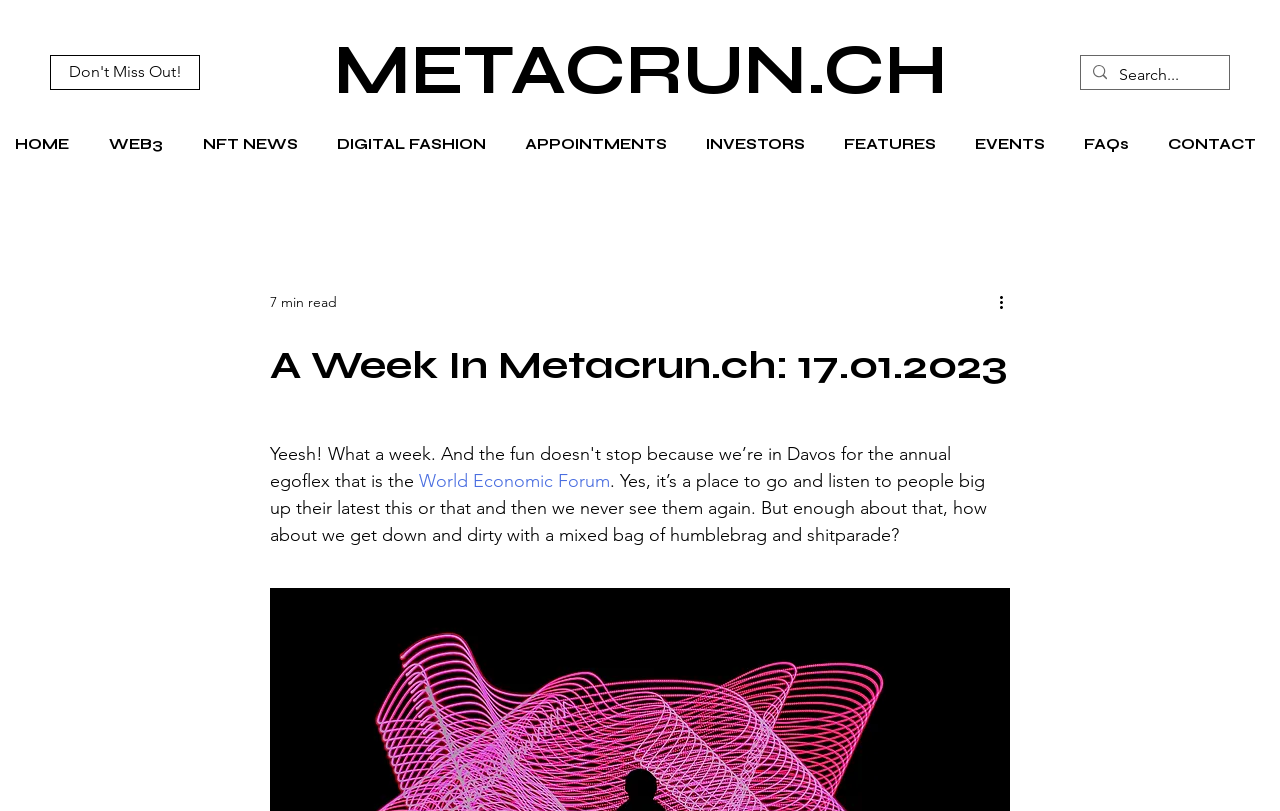What is the purpose of the search box?
Using the image, elaborate on the answer with as much detail as possible.

I found the answer by looking at the search box element, which has a placeholder text 'Search...' and an image of a magnifying glass, indicating that it is used to search for content on the website.